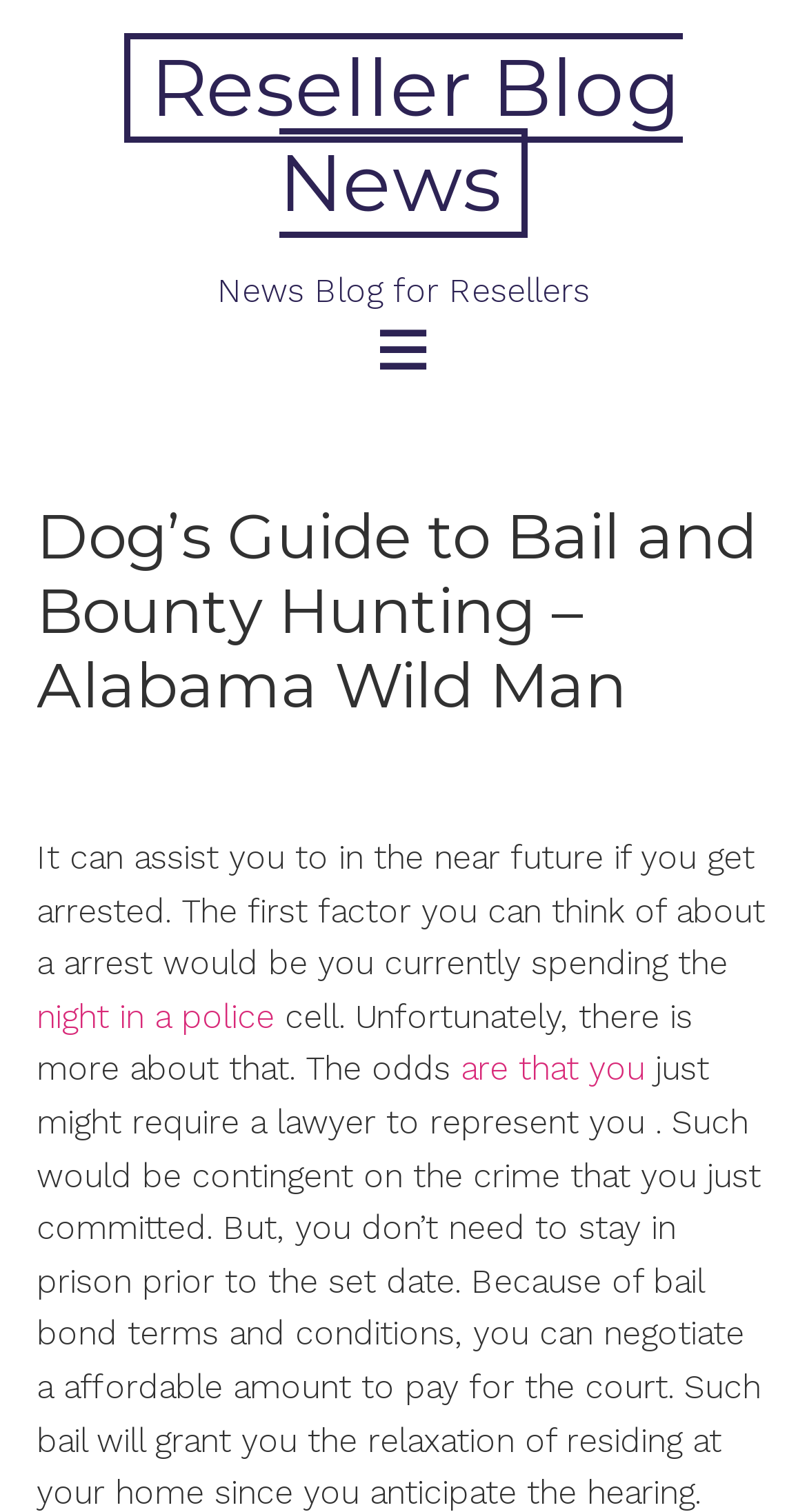Answer the following in one word or a short phrase: 
What is the odds of something happening after getting arrested?

That you